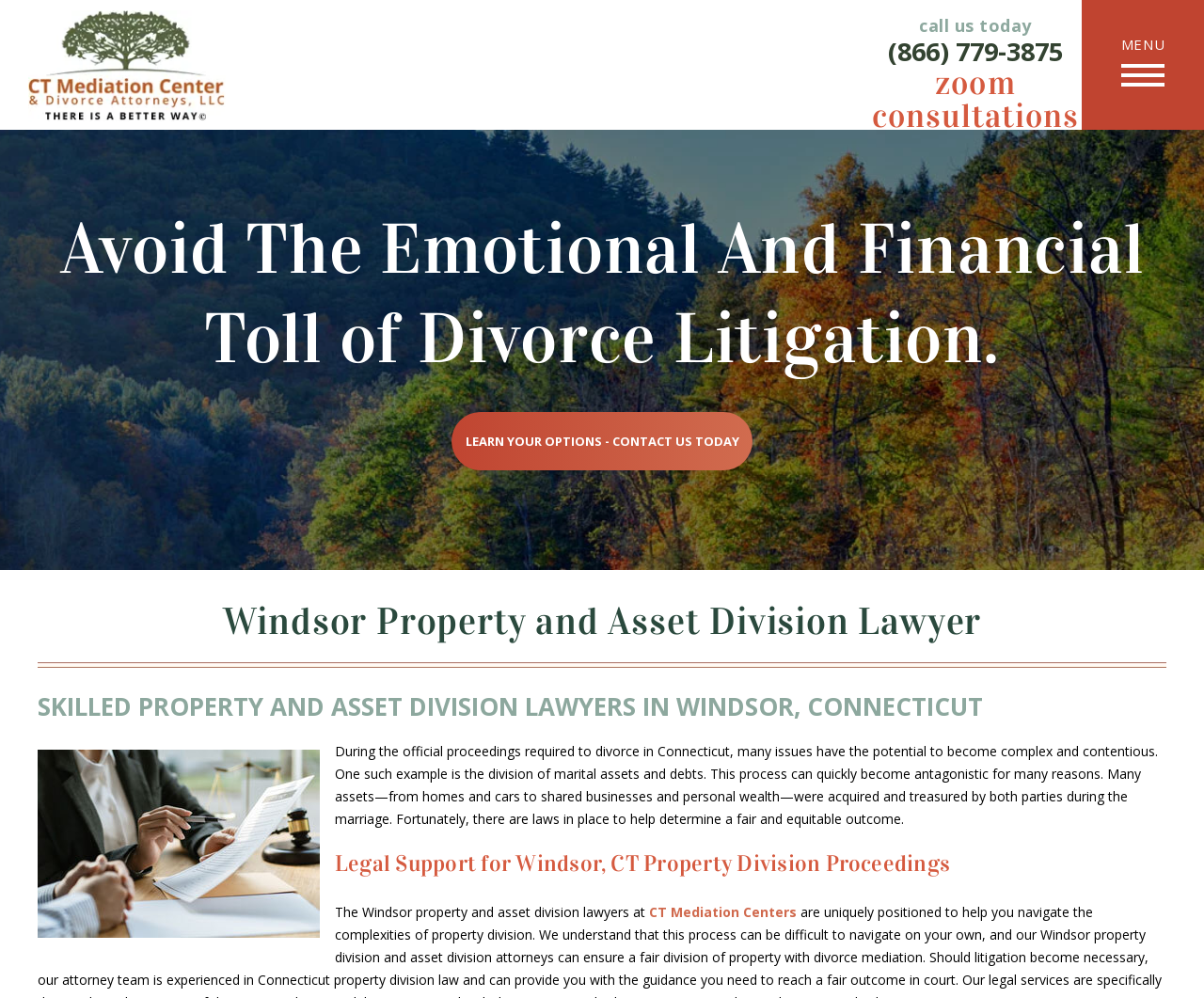Bounding box coordinates are specified in the format (top-left x, top-left y, bottom-right x, bottom-right y). All values are floating point numbers bounded between 0 and 1. Please provide the bounding box coordinate of the region this sentence describes: CT Mediation Centers

[0.539, 0.905, 0.662, 0.923]